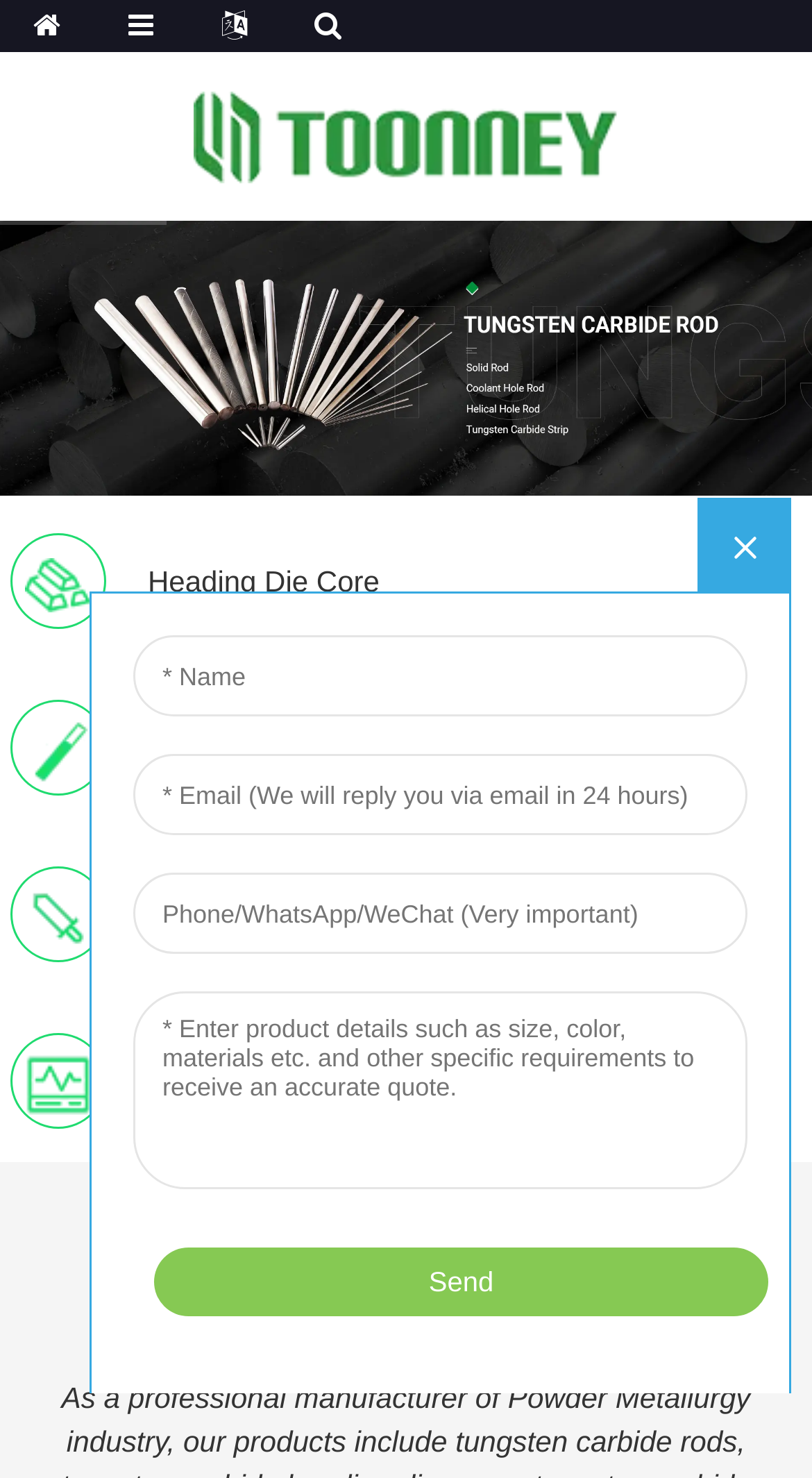Refer to the image and offer a detailed explanation in response to the question: What is the layout of the product links?

By examining the bounding box coordinates of the product links, I can see that they are arranged in a vertical list, with each link and image stacked on top of the other. This suggests that the product links are organized in a vertical list, making it easy for users to browse through the different product categories.